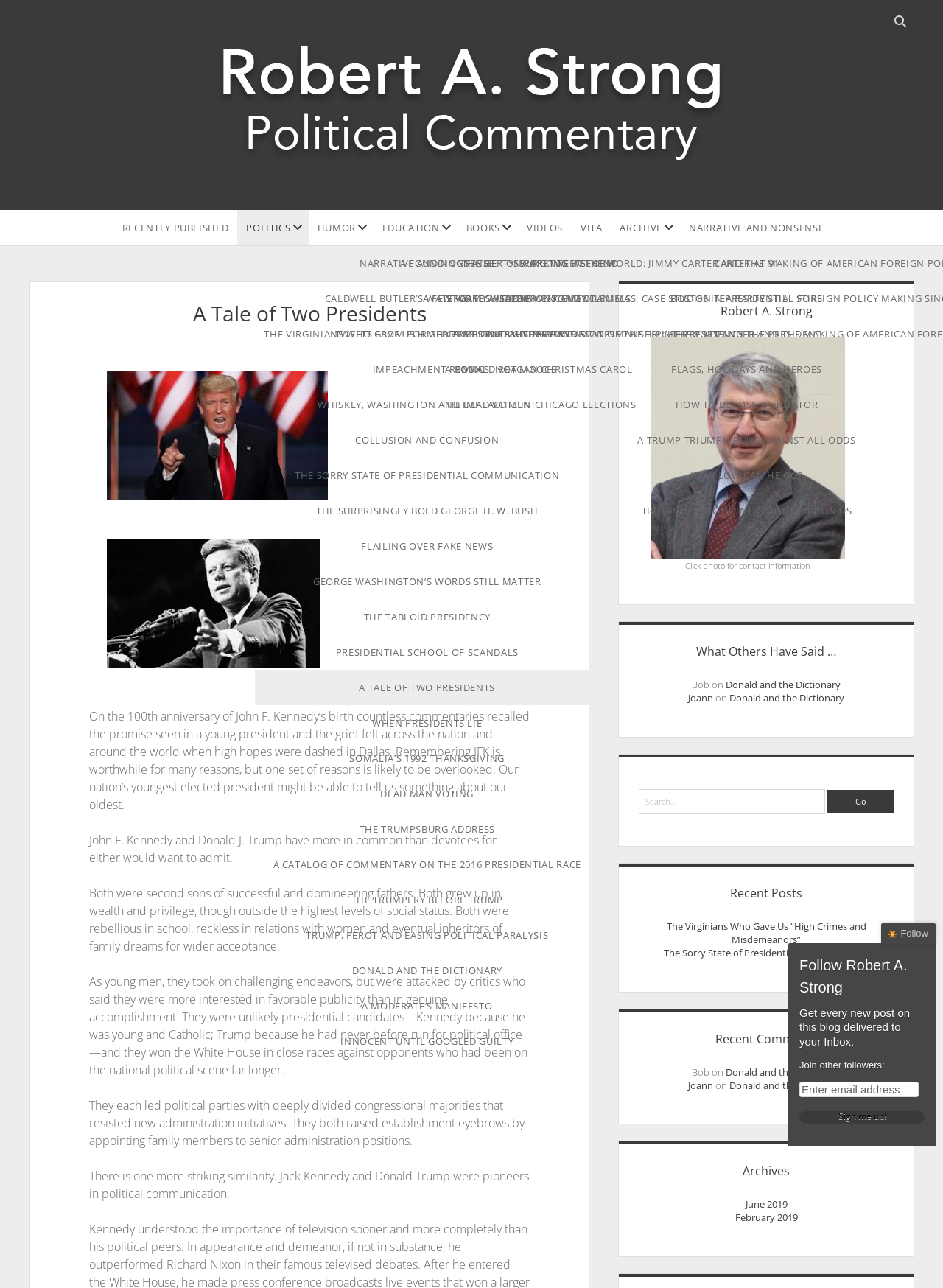Based on the image, please respond to the question with as much detail as possible:
How many search boxes are on the webpage?

There are two search boxes on the webpage: one at the top right corner, and another on the sidebar under the heading 'Sidebar'.